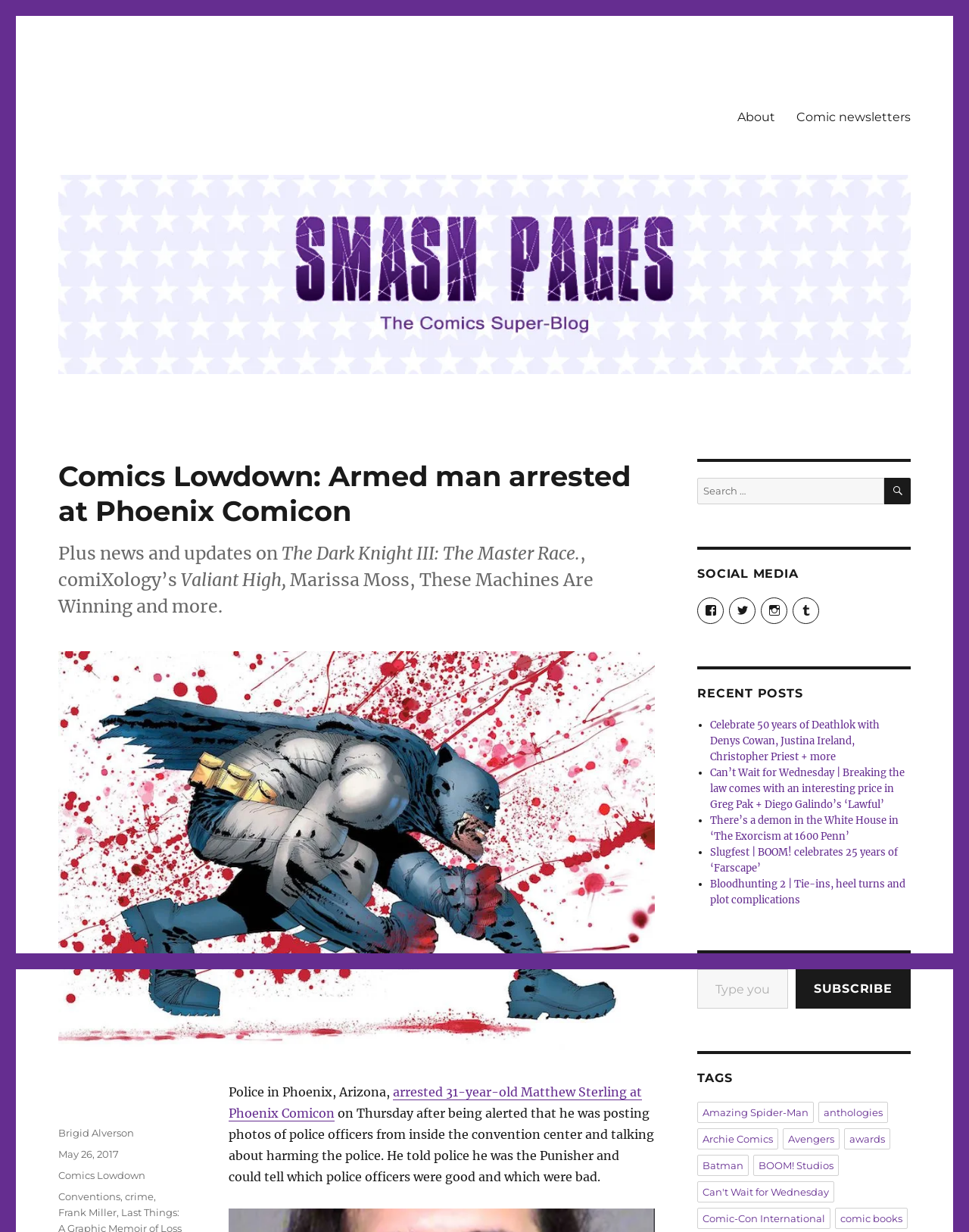Please answer the following question using a single word or phrase: 
What is the topic of the recent post?

Comics Lowdown